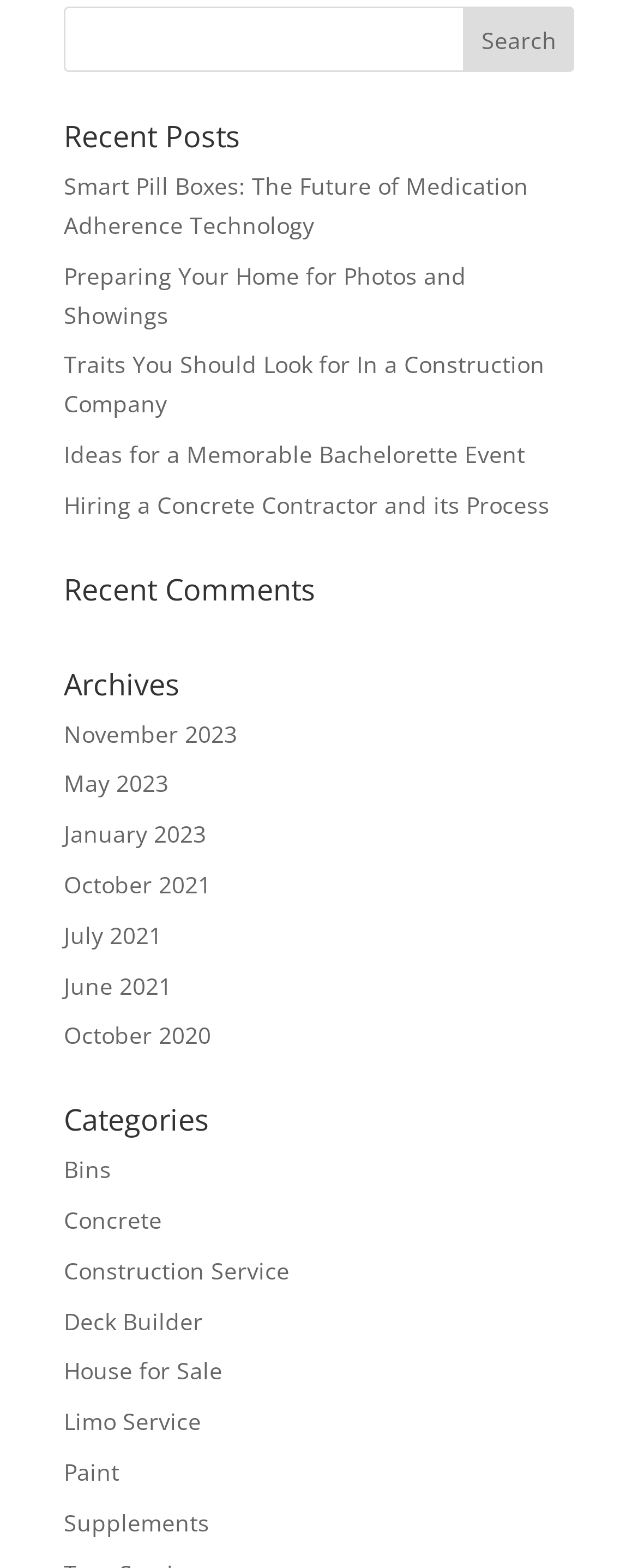Determine the bounding box coordinates for the element that should be clicked to follow this instruction: "search for something". The coordinates should be given as four float numbers between 0 and 1, in the format [left, top, right, bottom].

[0.1, 0.004, 0.9, 0.046]